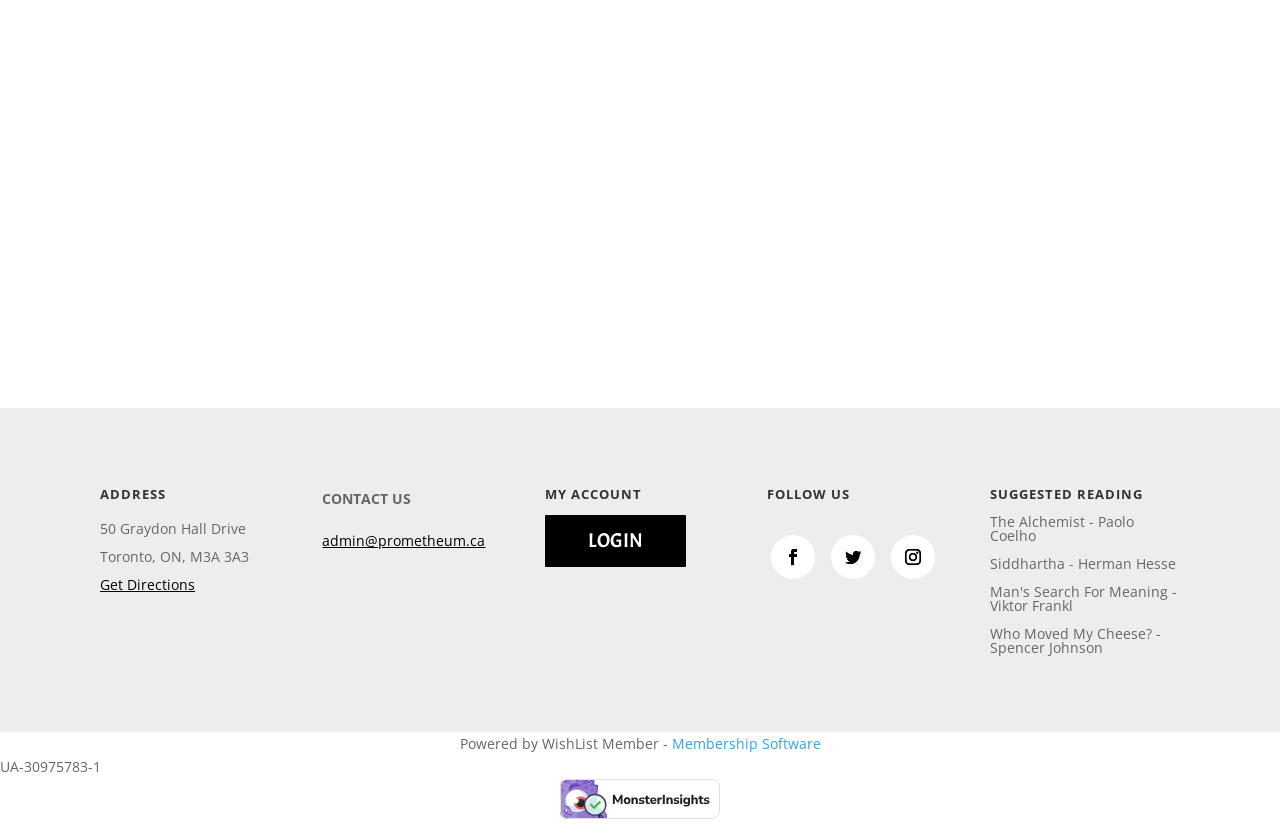What is the address of the organization?
Respond with a short answer, either a single word or a phrase, based on the image.

50 Graydon Hall Drive